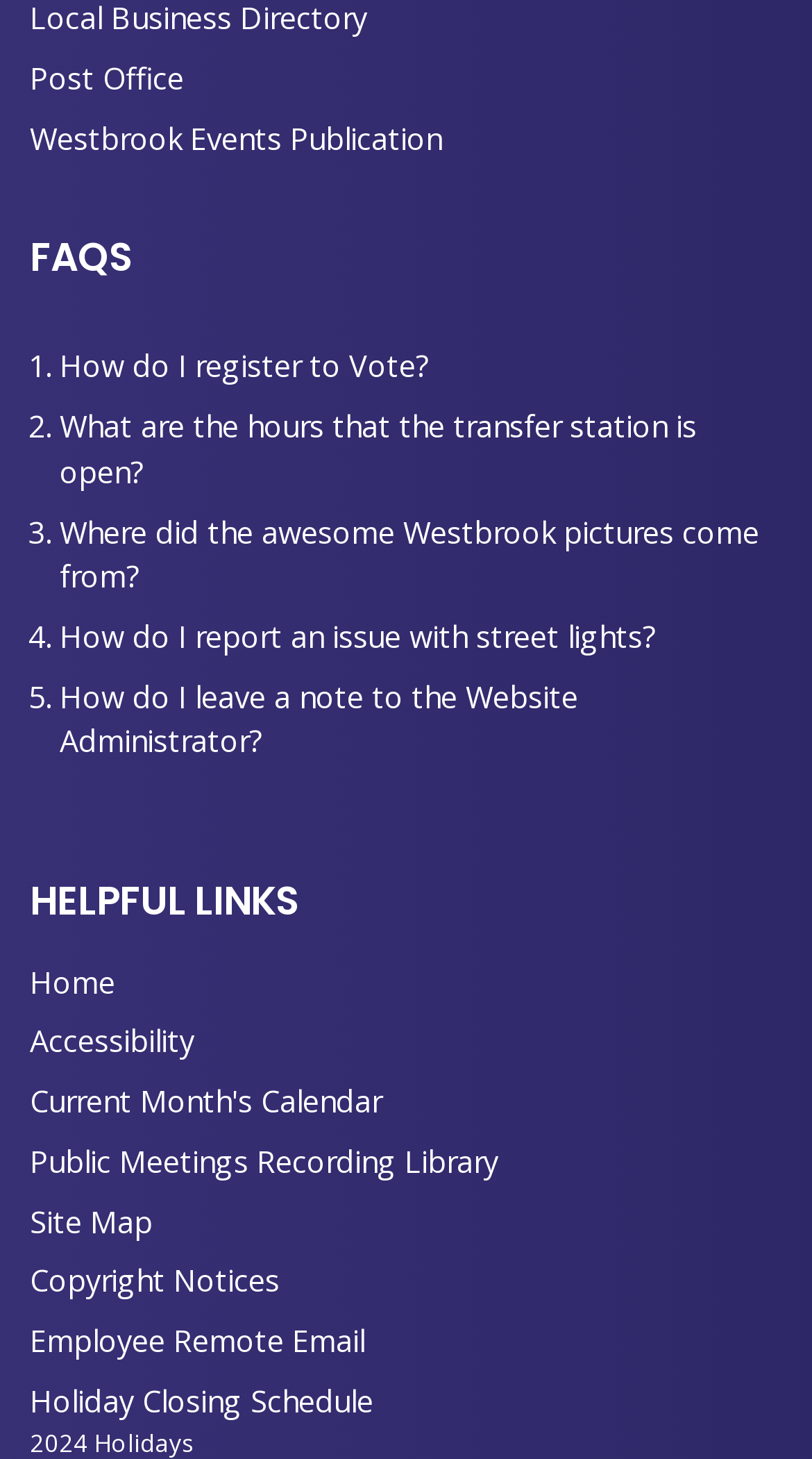How many FAQs are listed?
Please provide a detailed answer to the question.

I counted the number of links under the 'FAQS' region, and there are 5 links with questions, each starting with a list marker (1., 2., 3., 4., 5.).